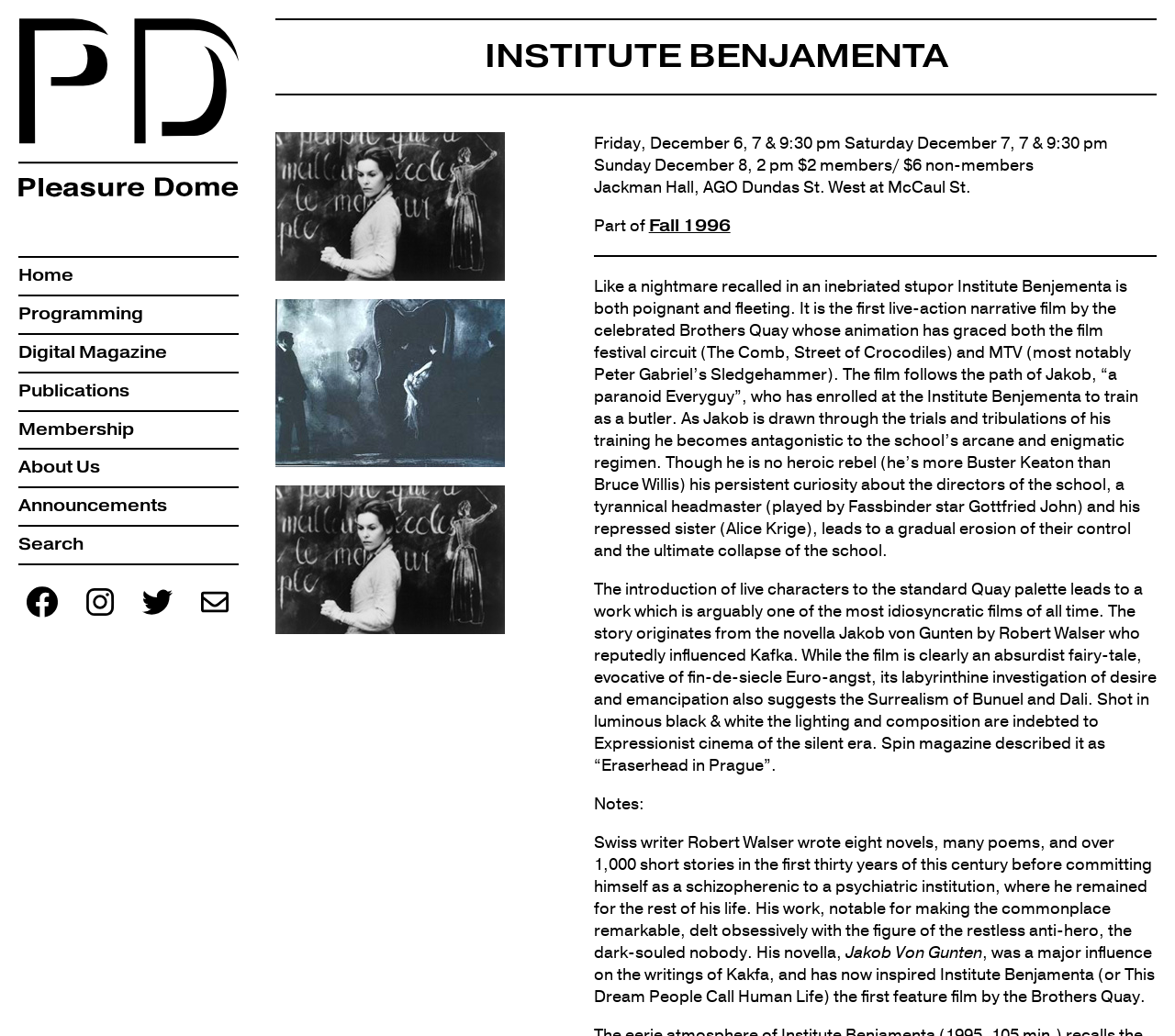Please specify the bounding box coordinates of the clickable region necessary for completing the following instruction: "Visit the Facebook page". The coordinates must consist of four float numbers between 0 and 1, i.e., [left, top, right, bottom].

[0.021, 0.583, 0.052, 0.604]